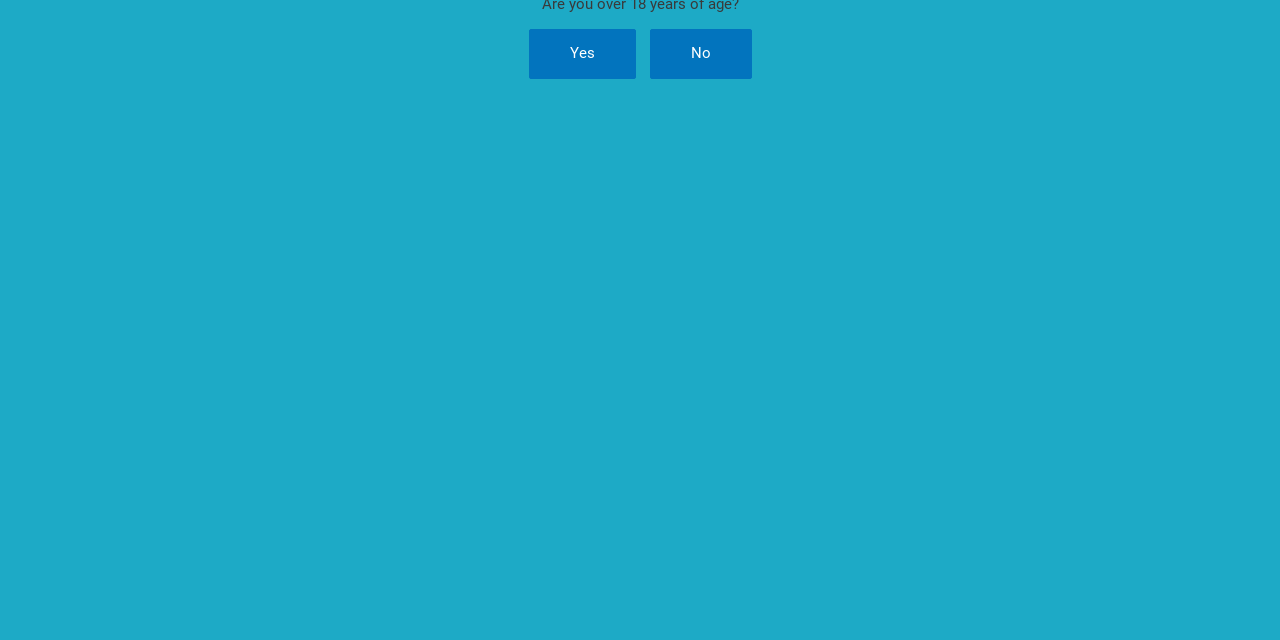Extract the bounding box coordinates for the UI element described as: "ACCEPT".

[0.833, 0.925, 0.889, 0.973]